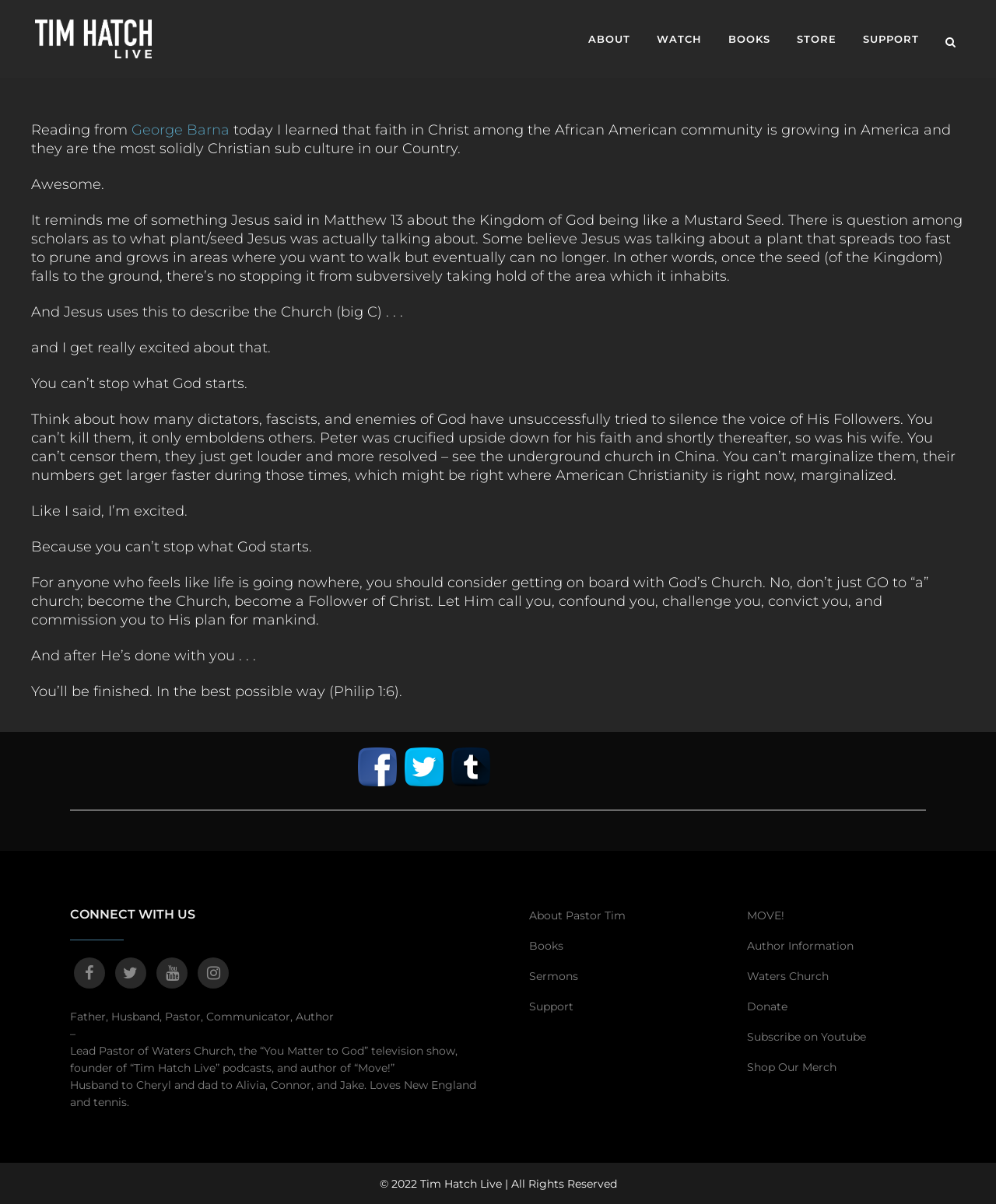Respond to the question below with a single word or phrase: How many social media links are there?

5